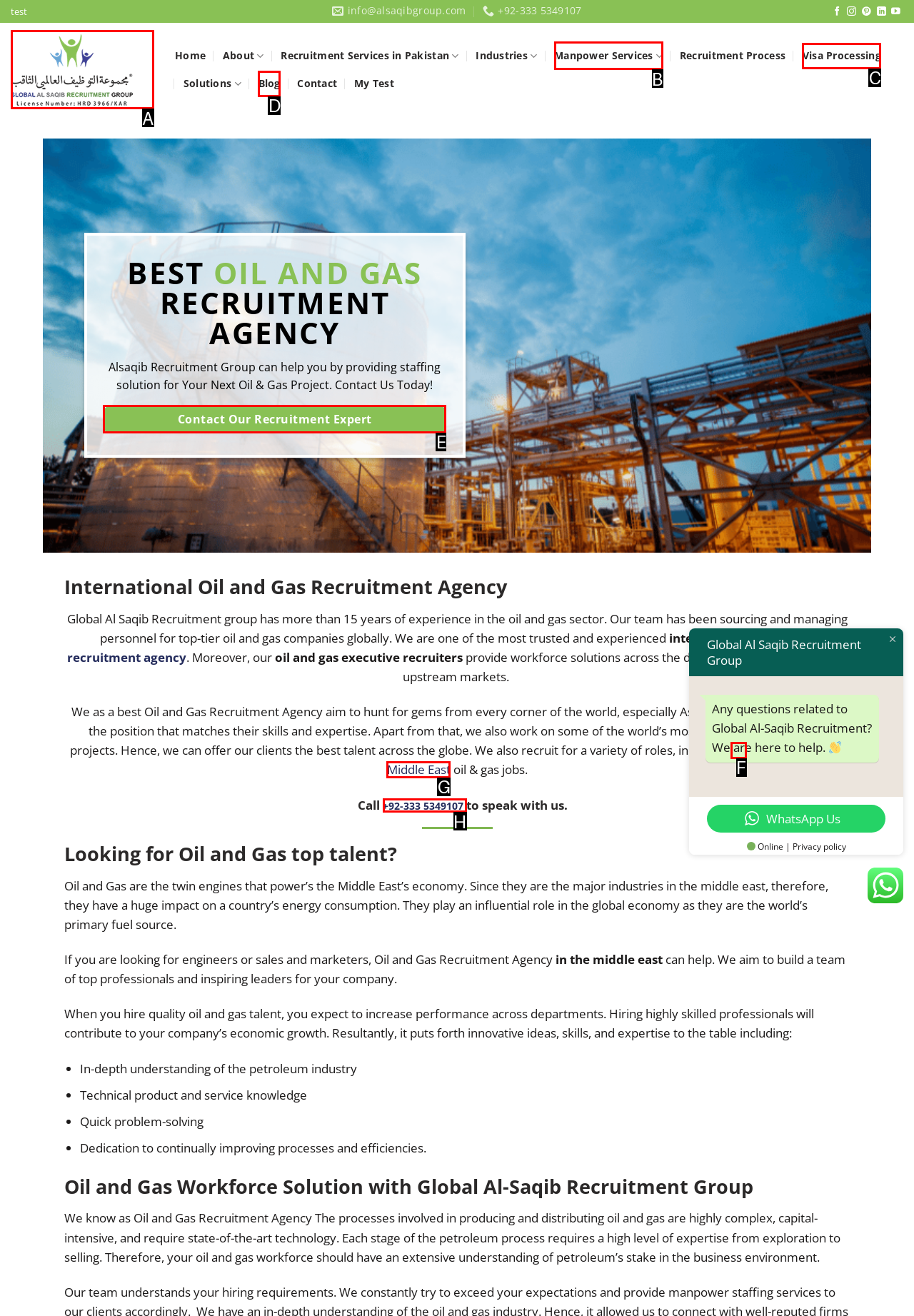Based on the task: Contact Our Recruitment Expert, which UI element should be clicked? Answer with the letter that corresponds to the correct option from the choices given.

E